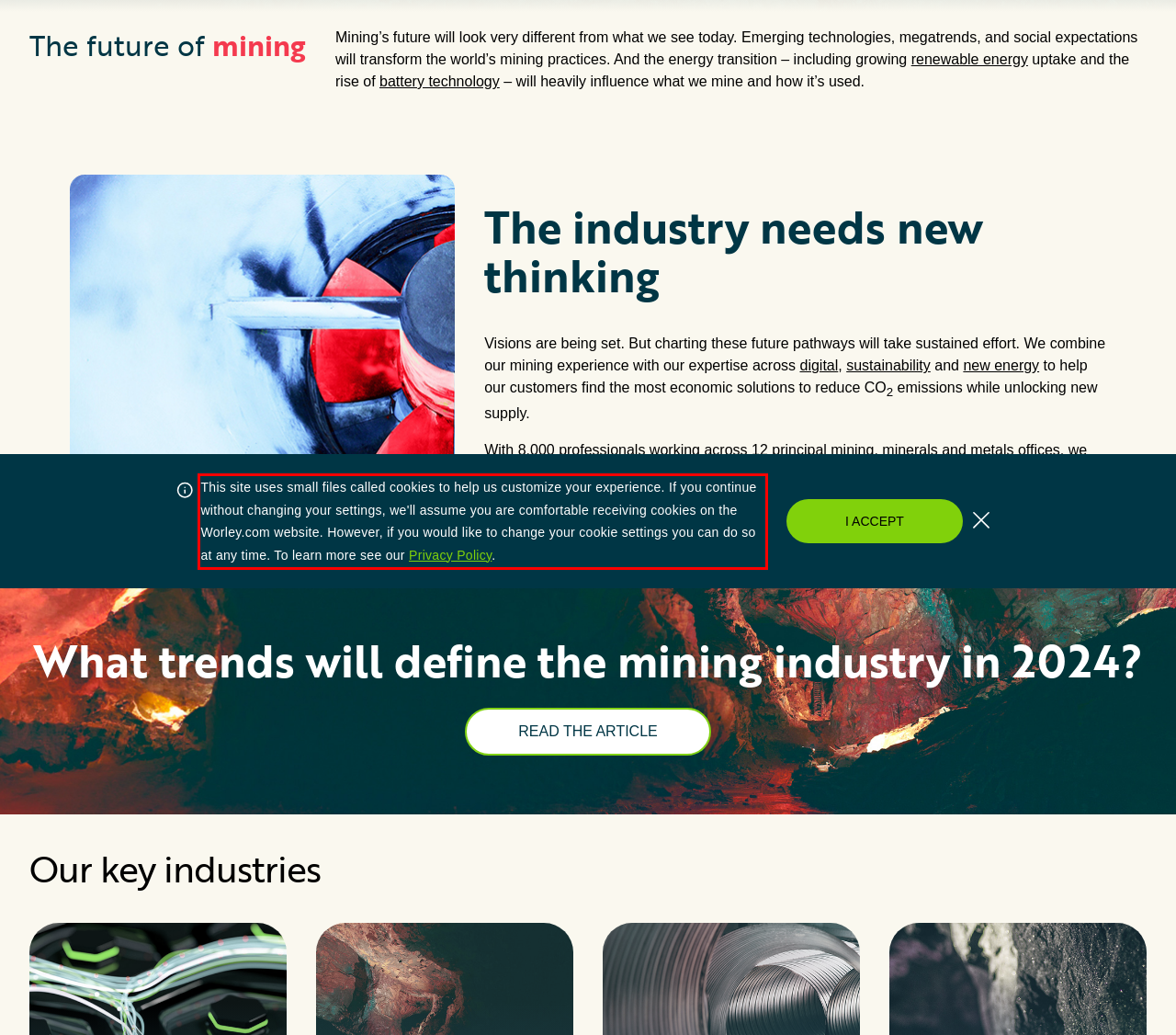You are looking at a screenshot of a webpage with a red rectangle bounding box. Use OCR to identify and extract the text content found inside this red bounding box.

This site uses small files called cookies to help us customize your experience. If you continue without changing your settings, we'll assume you are comfortable receiving cookies on the Worley.com website. However, if you would like to change your cookie settings you can do so at any time. To learn more see our Privacy Policy.